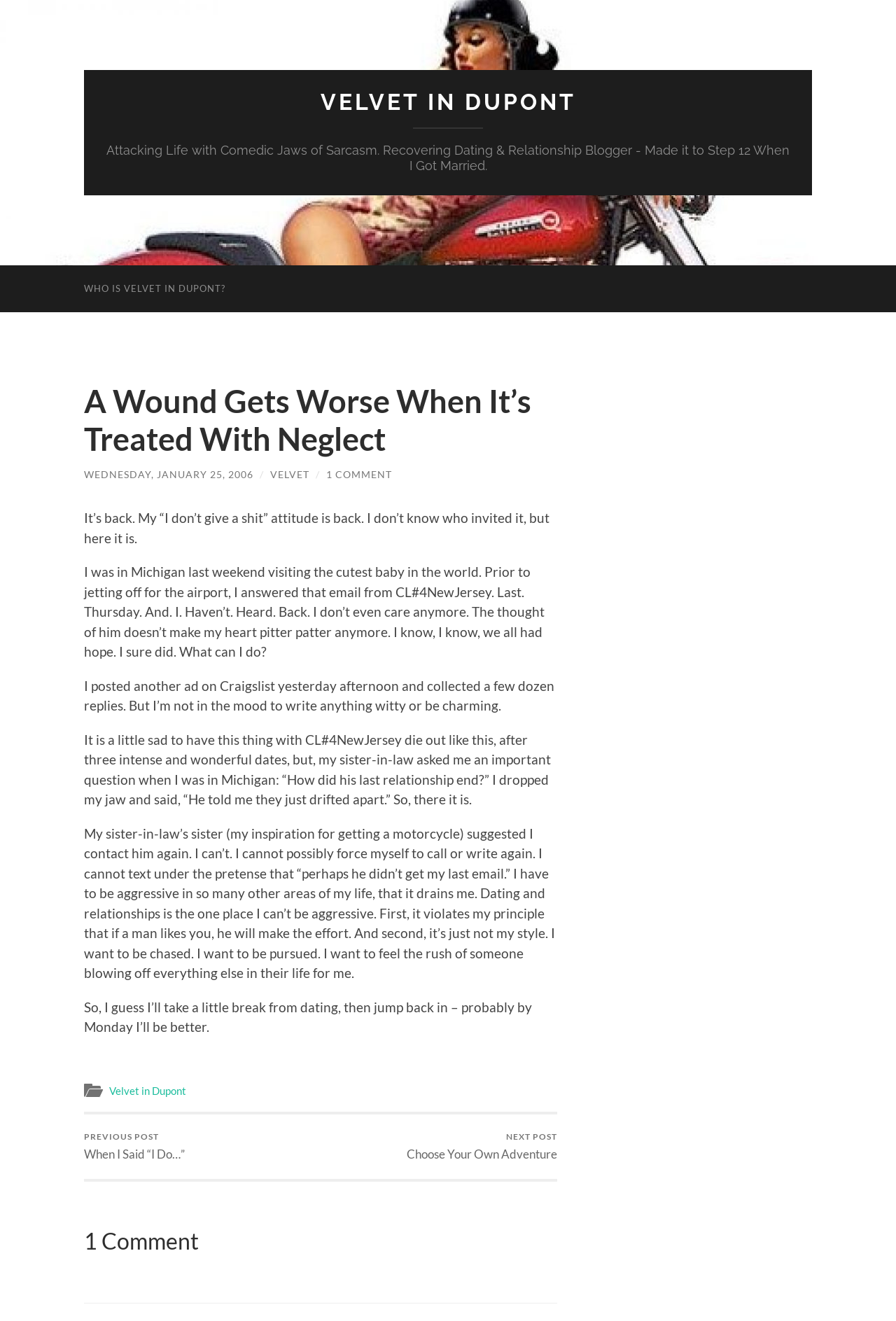Select the bounding box coordinates of the element I need to click to carry out the following instruction: "Visit the next post".

[0.454, 0.843, 0.622, 0.892]